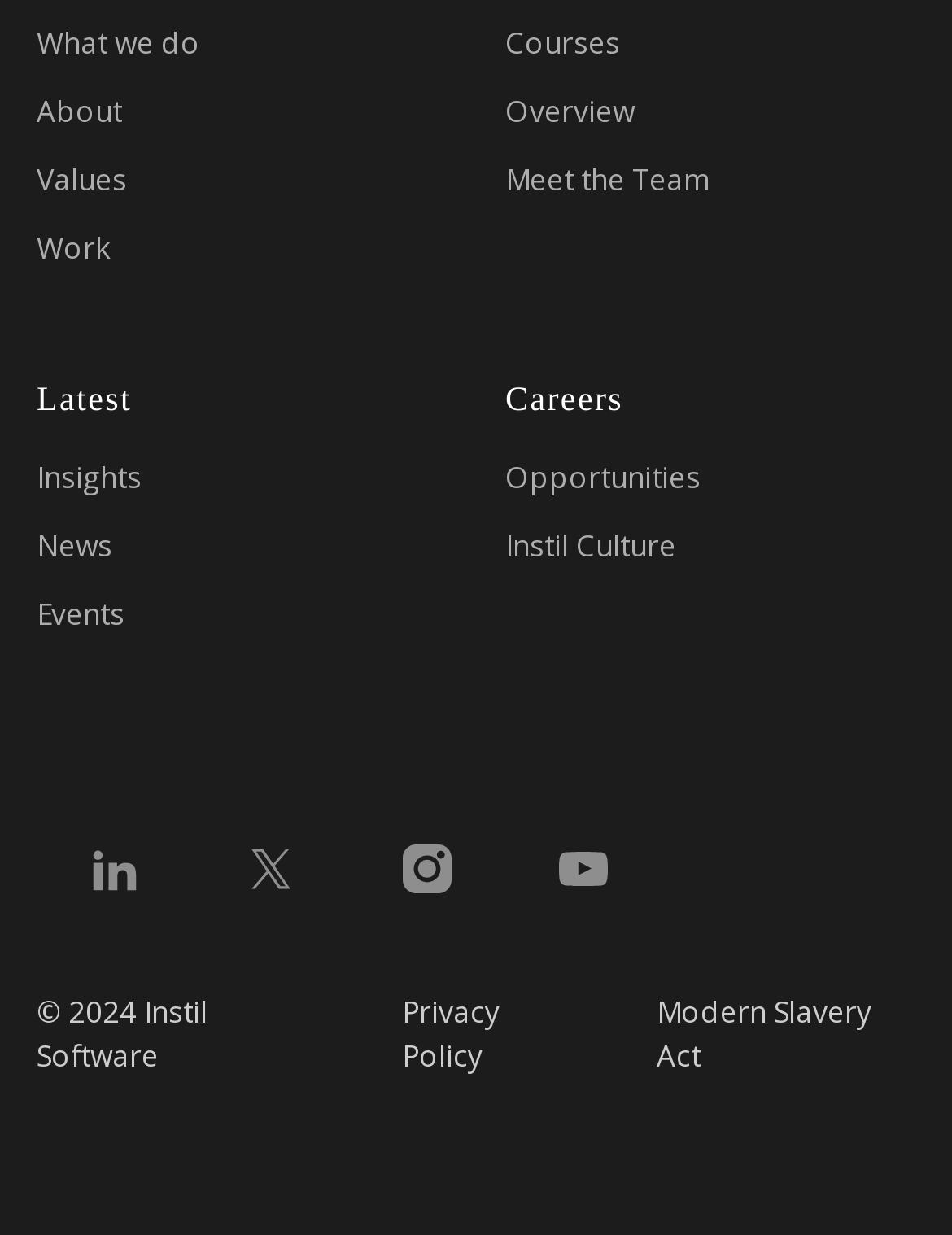Please identify the bounding box coordinates of where to click in order to follow the instruction: "Check Privacy Policy".

[0.423, 0.801, 0.612, 0.904]